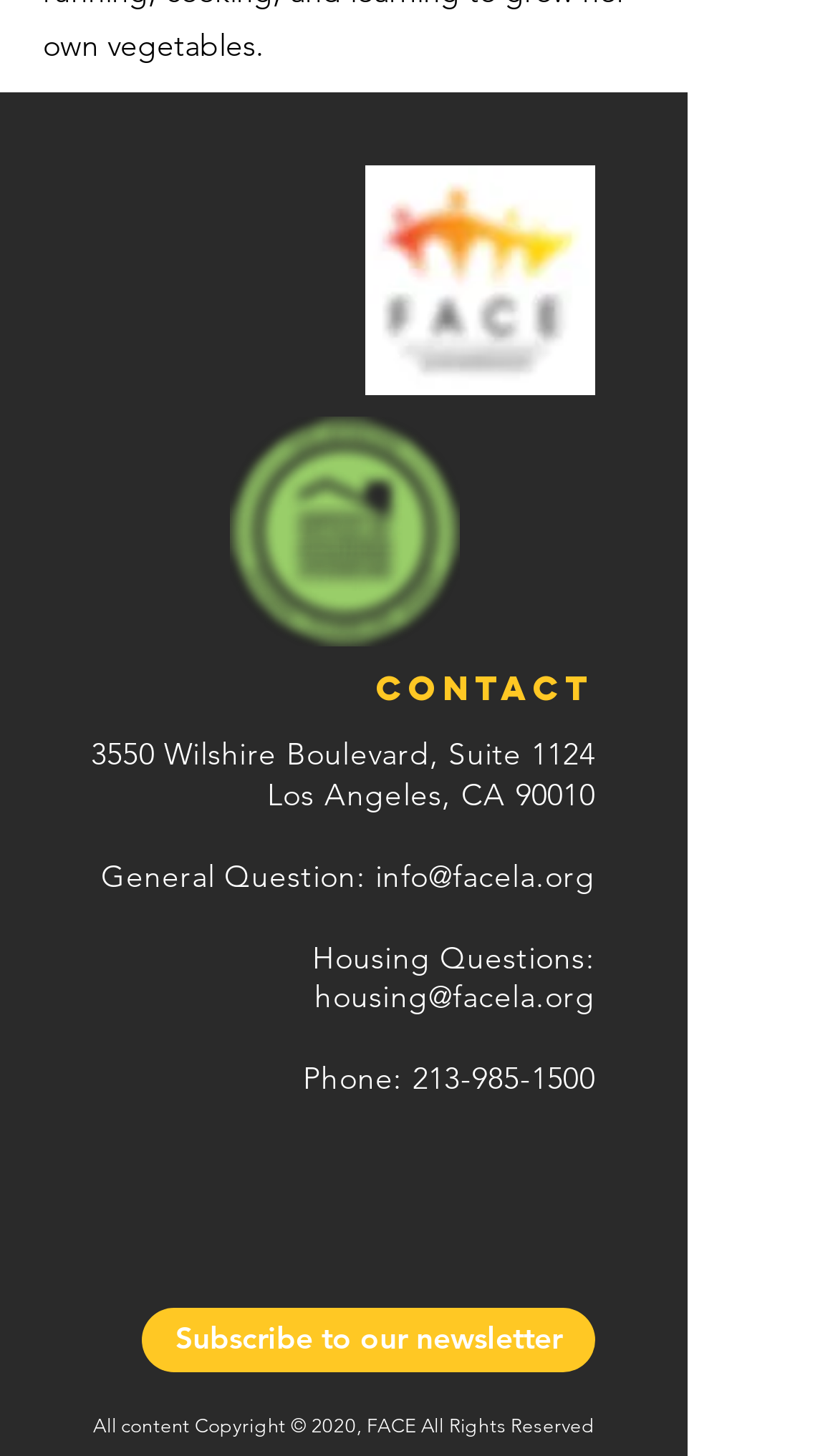Specify the bounding box coordinates of the area to click in order to follow the given instruction: "View contact information."

[0.31, 0.458, 0.71, 0.487]